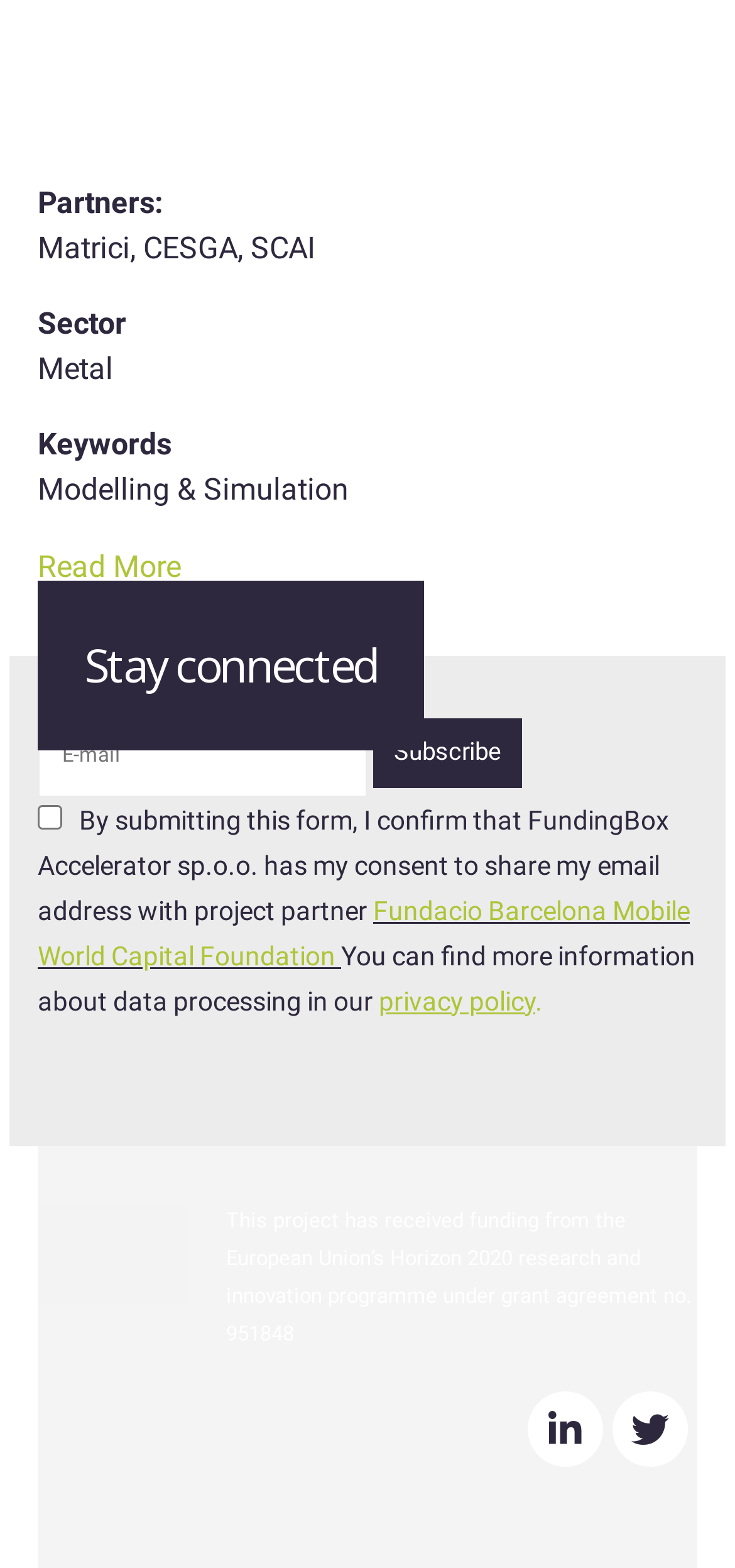What is the purpose of the form?
Respond to the question with a well-detailed and thorough answer.

The purpose of the form is to subscribe to a newsletter, as indicated by the 'Subscribe' button with bounding box coordinates [0.508, 0.459, 0.71, 0.503] and the 'E-mail' textbox with bounding box coordinates [0.051, 0.454, 0.5, 0.508]